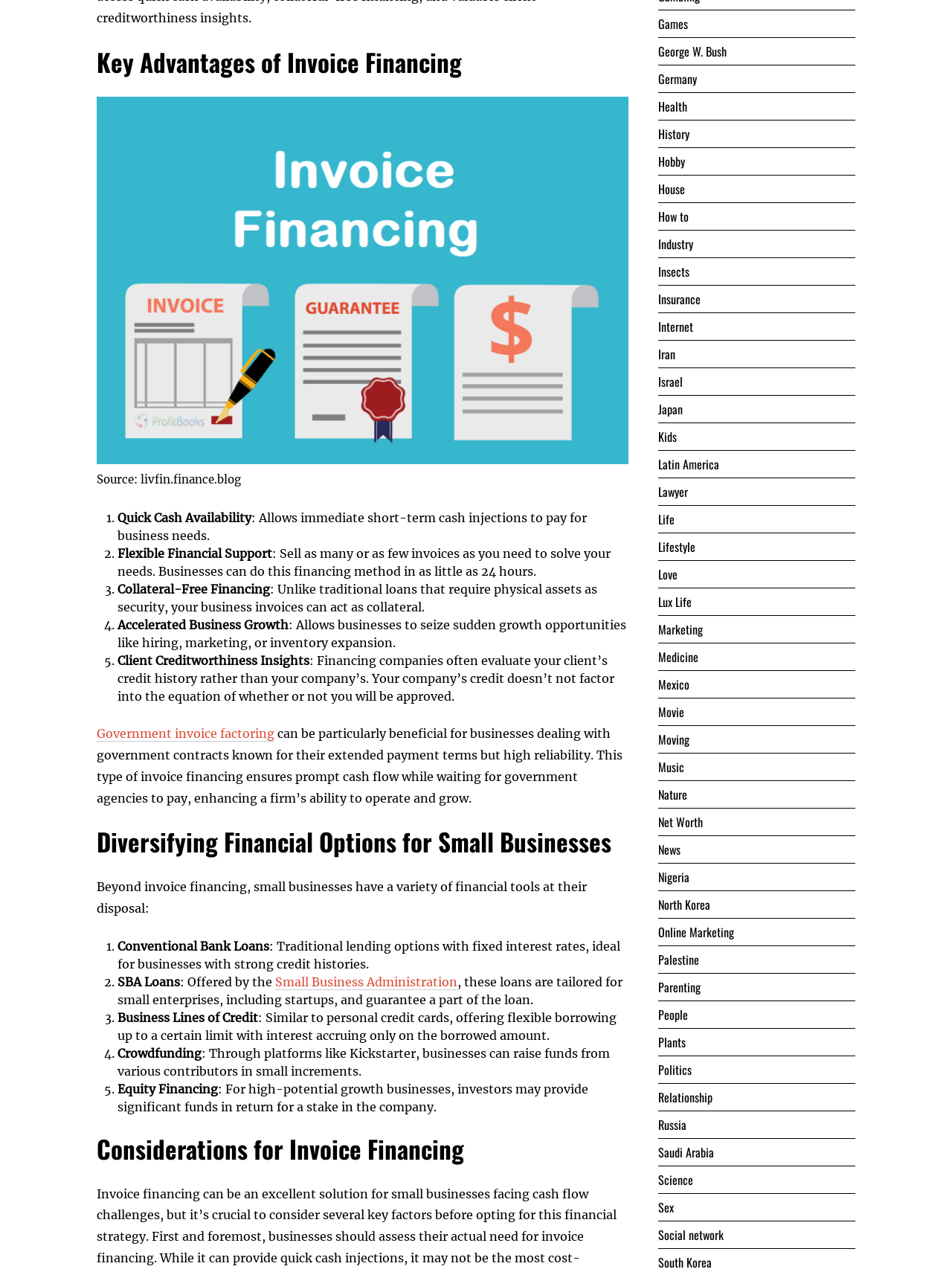Please identify the coordinates of the bounding box for the clickable region that will accomplish this instruction: "Explore 'Invoice Financing' benefits".

[0.123, 0.457, 0.284, 0.469]